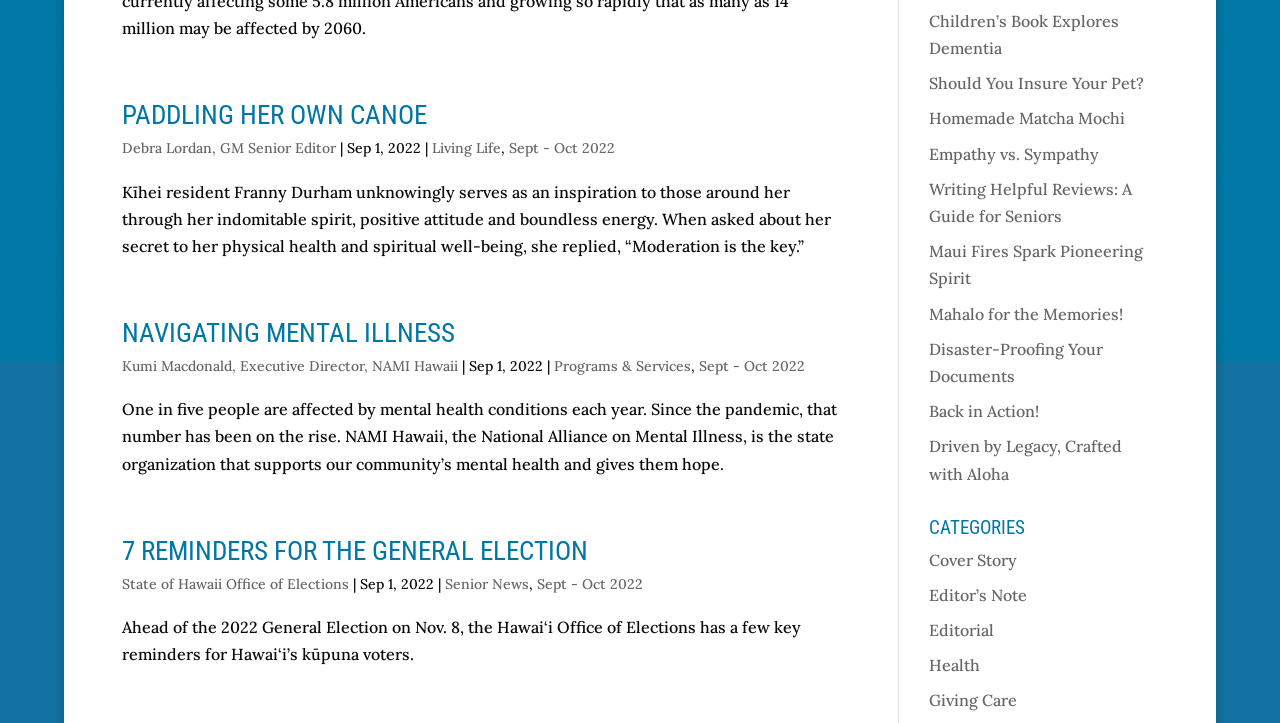Please find the bounding box coordinates of the element that must be clicked to perform the given instruction: "Read the article 'Children’s Book Explores Dementia'". The coordinates should be four float numbers from 0 to 1, i.e., [left, top, right, bottom].

[0.726, 0.015, 0.874, 0.08]